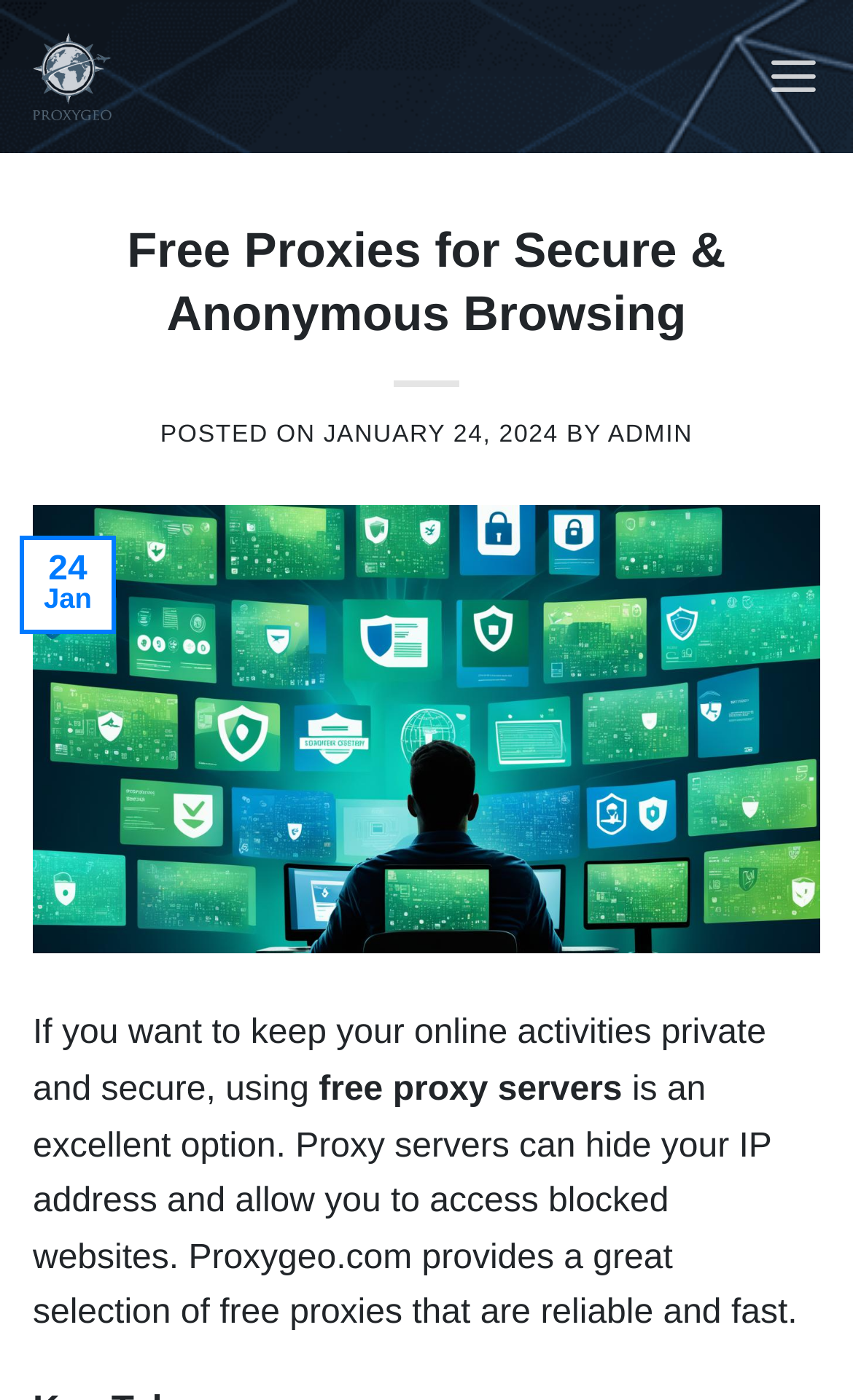Please provide a brief answer to the question using only one word or phrase: 
What is the benefit of using proxy servers?

To access blocked websites